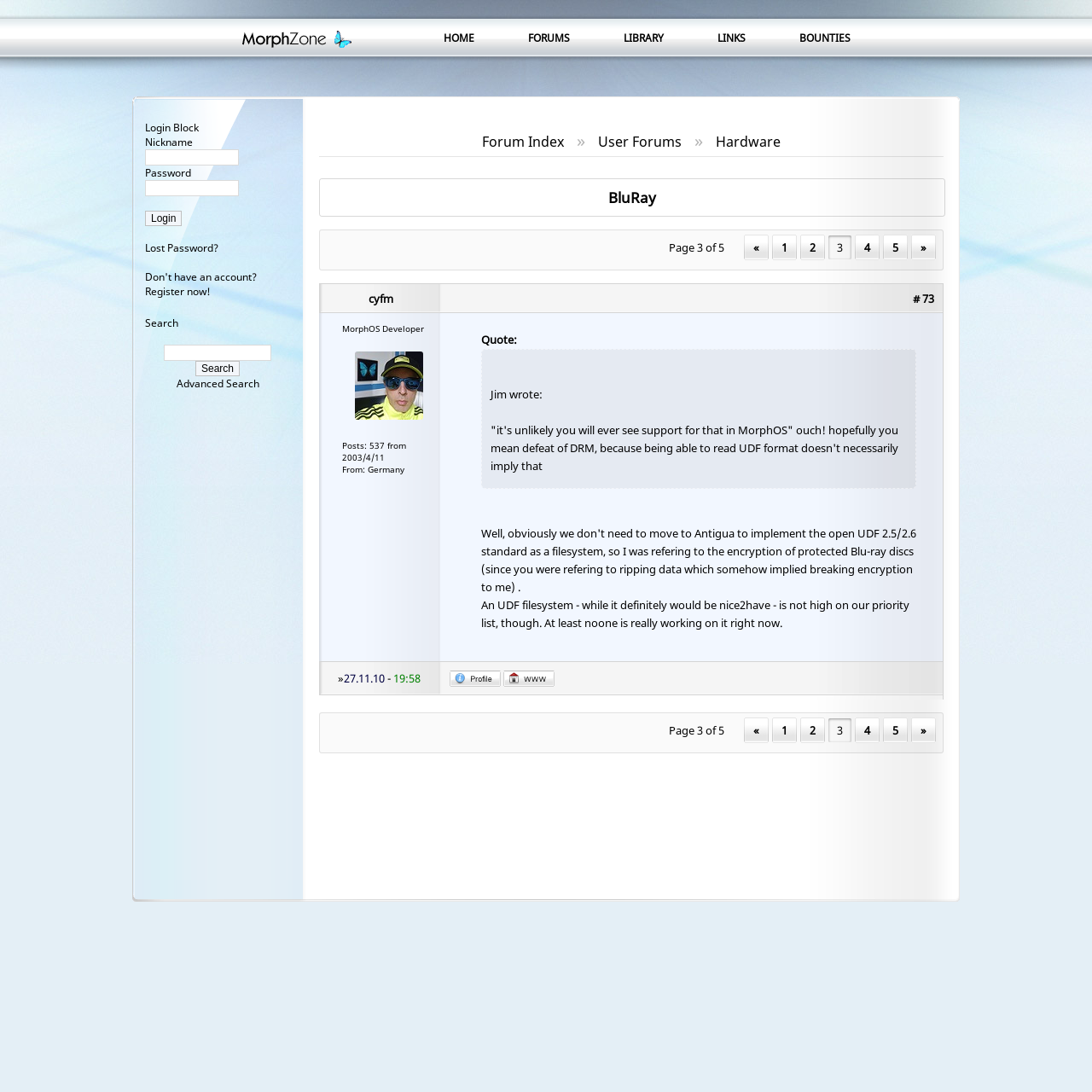Specify the bounding box coordinates of the area to click in order to execute this command: 'Go to the 'Forum Index''. The coordinates should consist of four float numbers ranging from 0 to 1, and should be formatted as [left, top, right, bottom].

[0.441, 0.121, 0.516, 0.138]